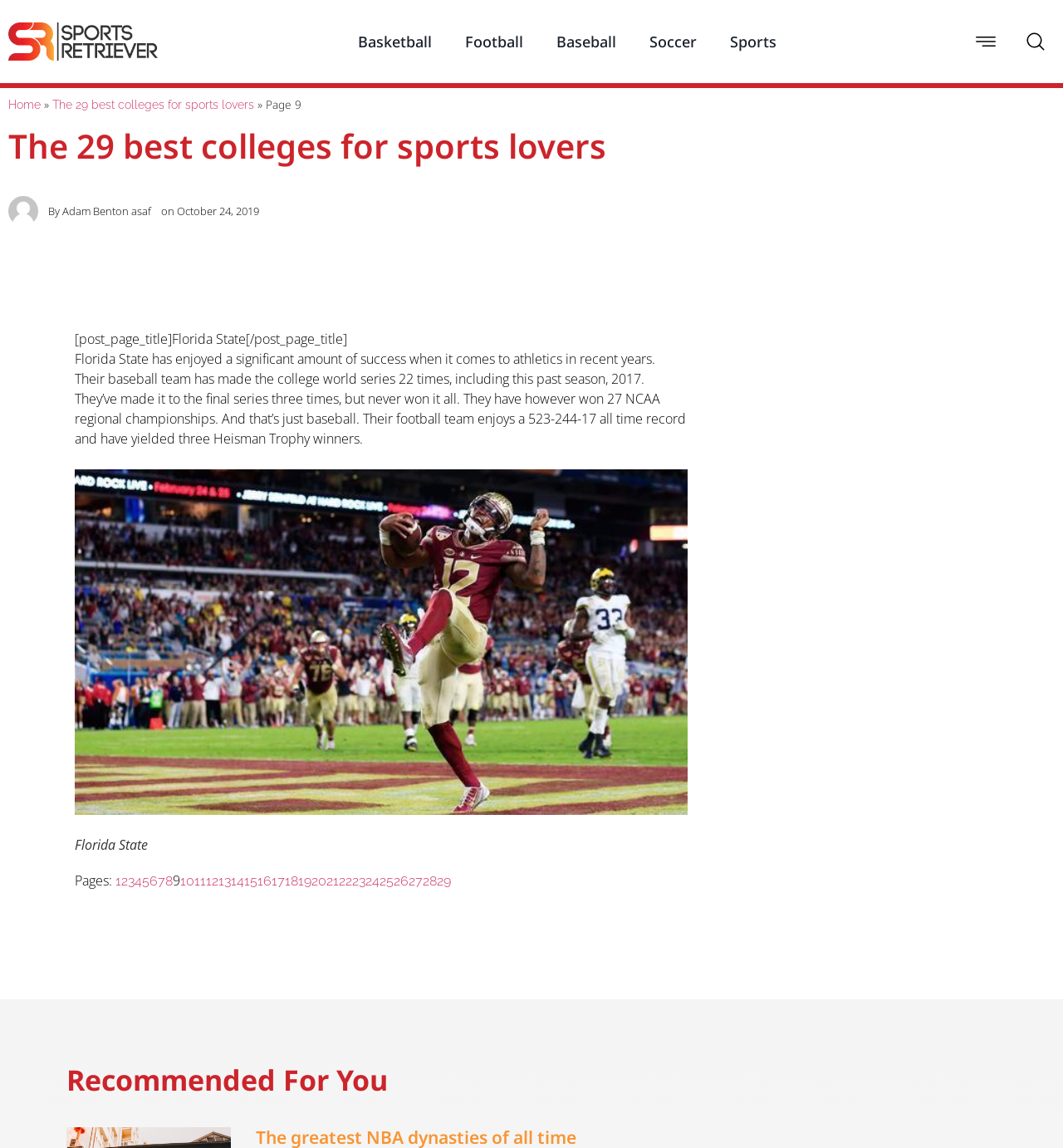Please identify the bounding box coordinates of the region to click in order to complete the task: "Click on the 'Baseball' link". The coordinates must be four float numbers between 0 and 1, specified as [left, top, right, bottom].

[0.523, 0.02, 0.579, 0.053]